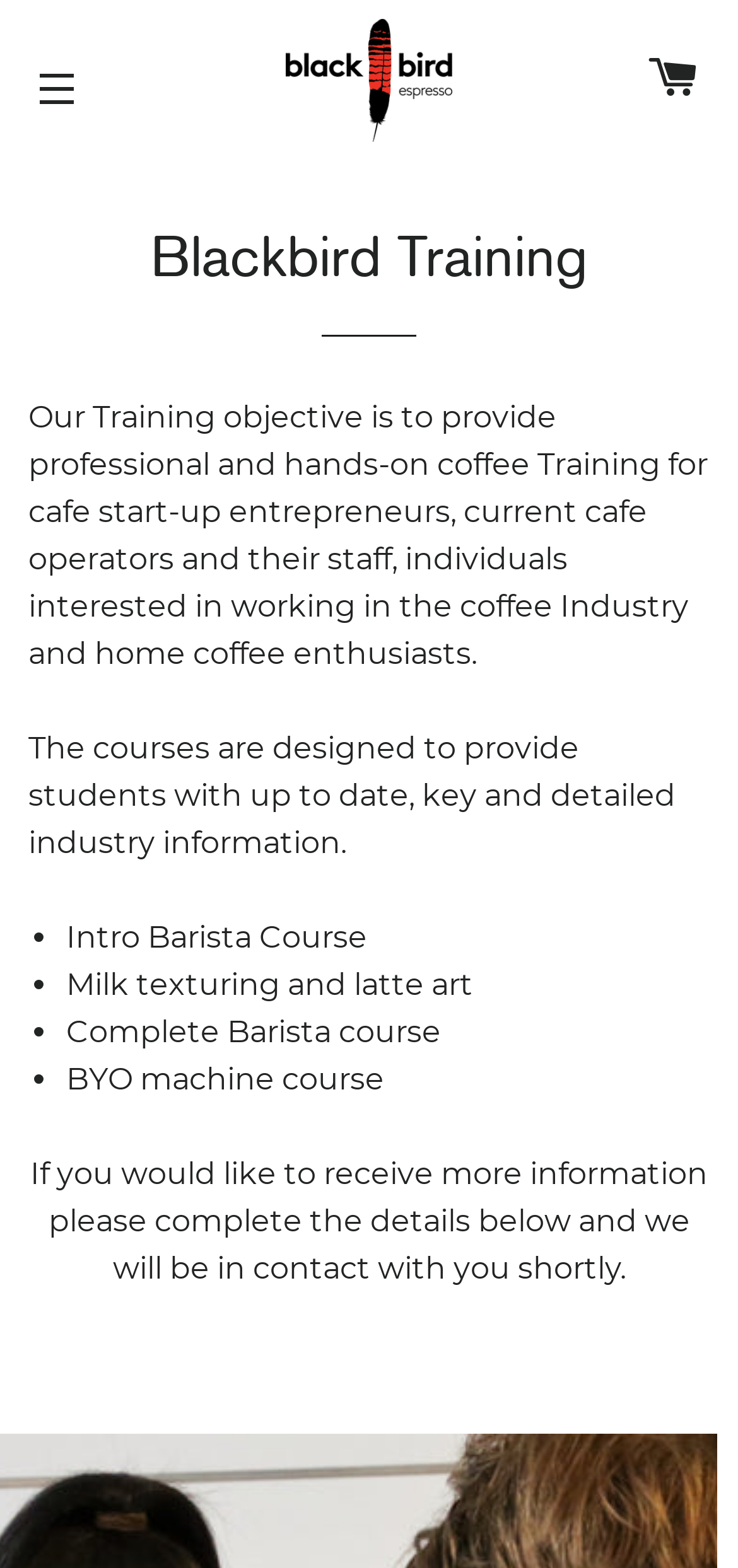How many courses are listed on the webpage?
Please answer the question as detailed as possible.

By examining the webpage, I found four courses listed: Intro Barista Course, Milk texturing and latte art, Complete Barista course, and BYO machine course.